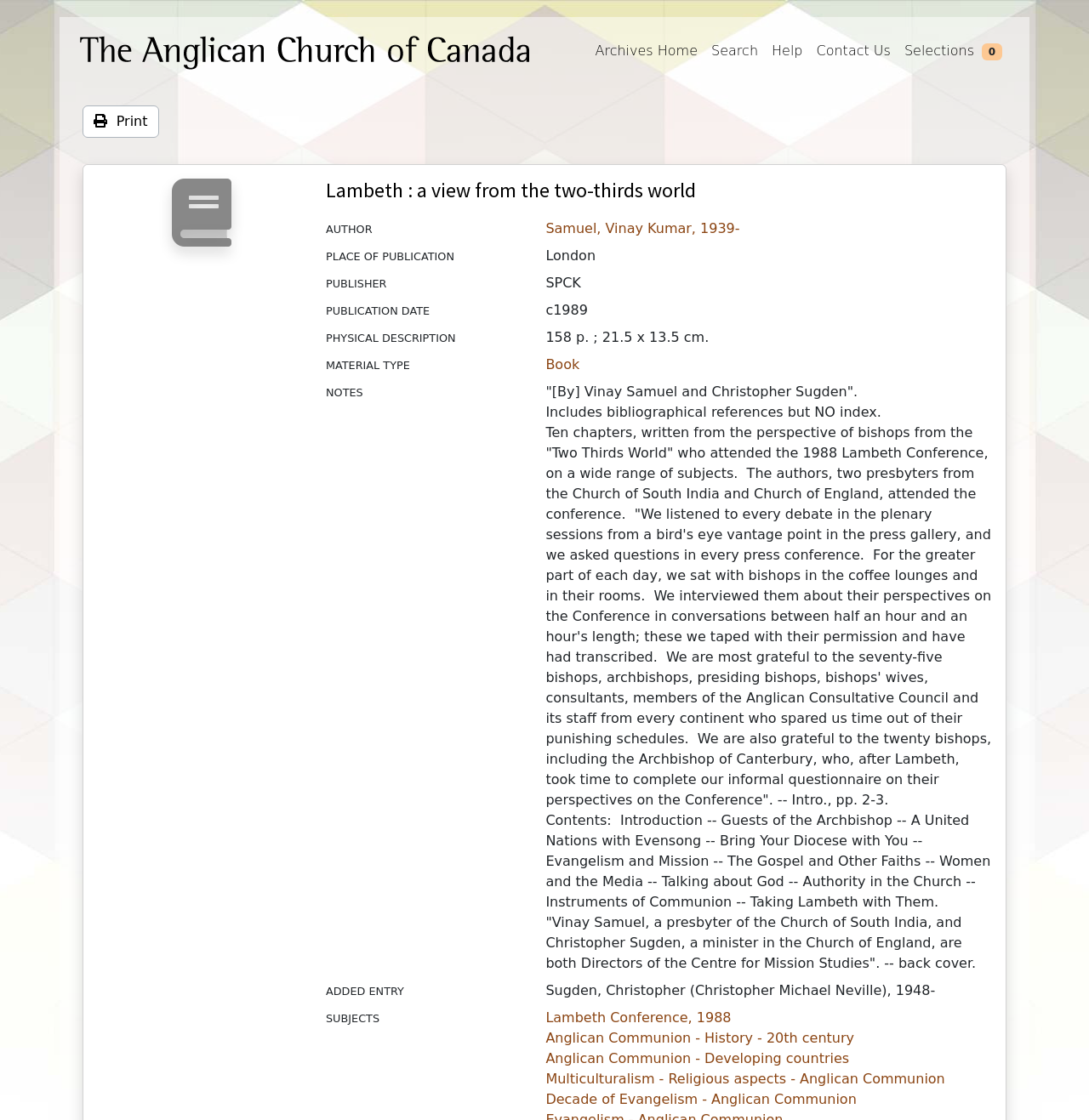Please determine the bounding box coordinates for the element that should be clicked to follow these instructions: "Click the 'Archives Home' link".

[0.54, 0.03, 0.647, 0.061]